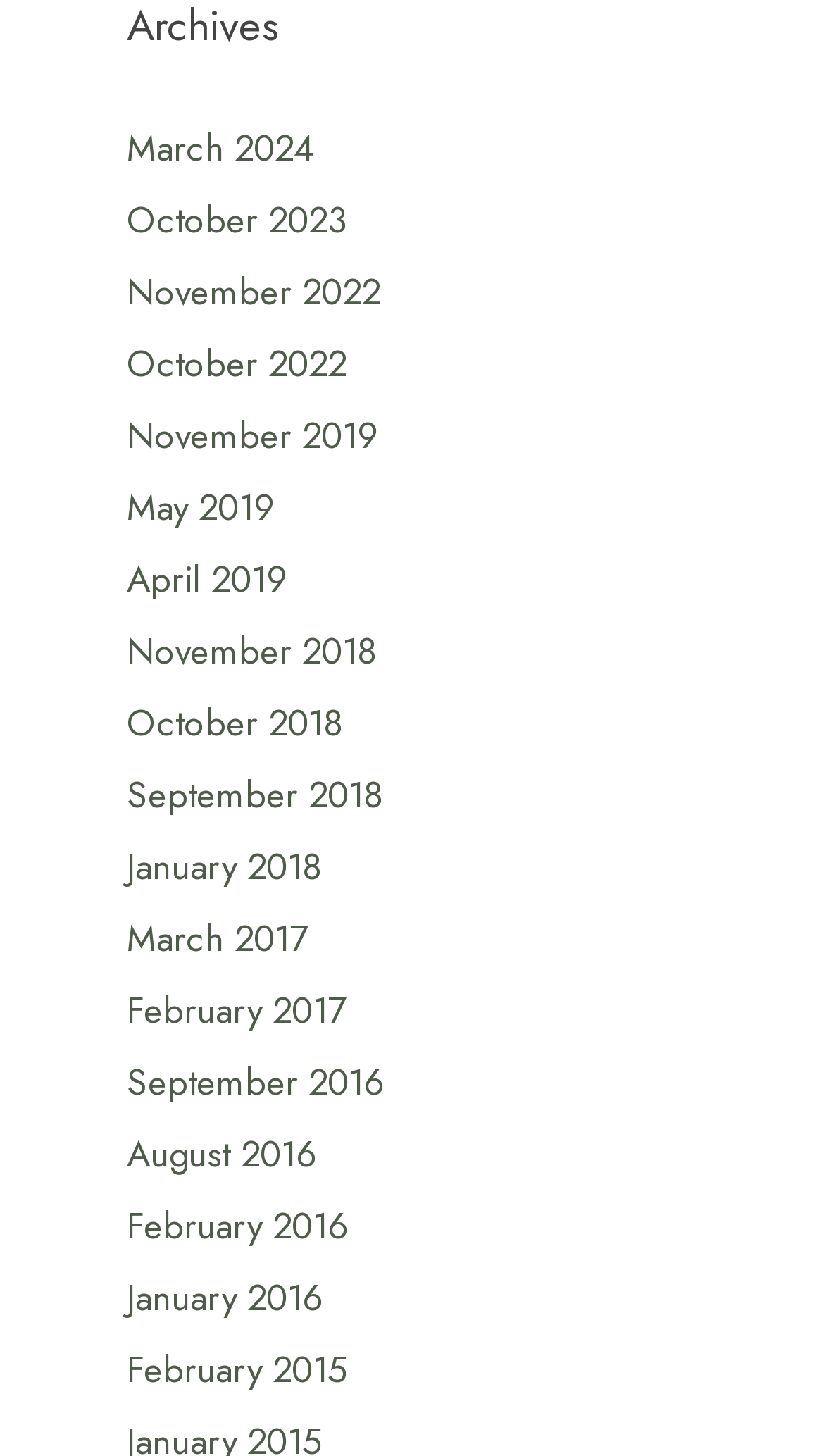Please specify the bounding box coordinates of the clickable section necessary to execute the following command: "view March 2024".

[0.154, 0.085, 0.379, 0.12]